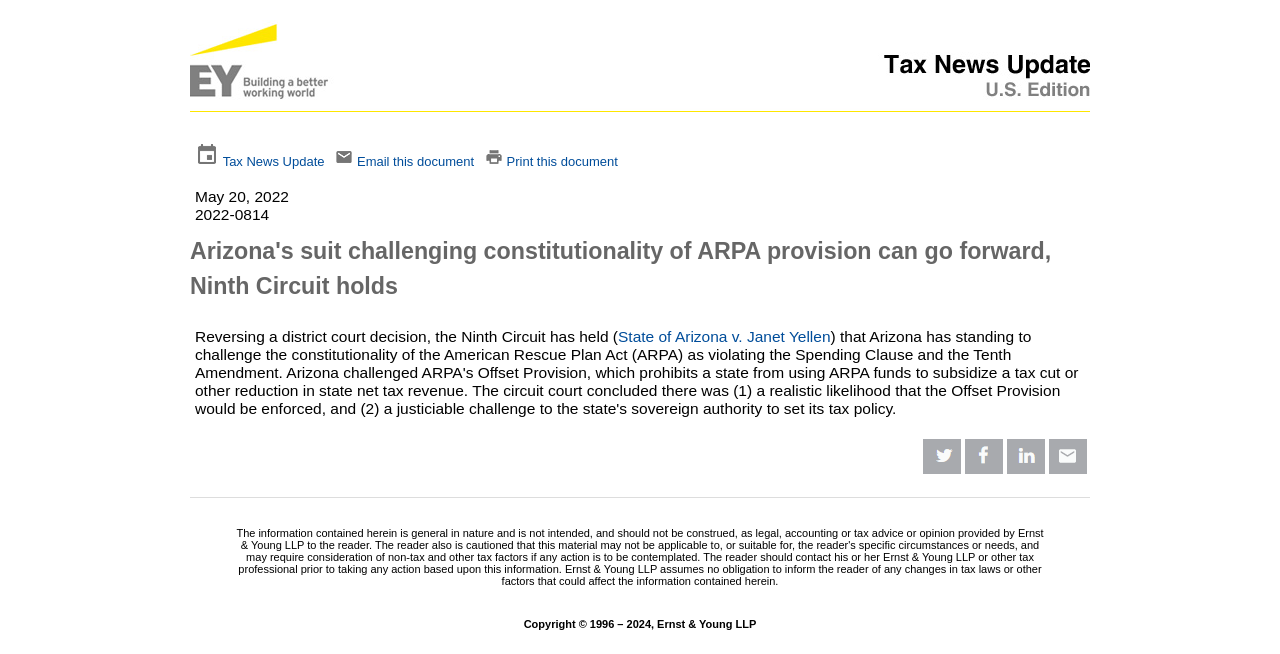Please give a succinct answer using a single word or phrase:
What is the topic of the news update?

ARPA provision